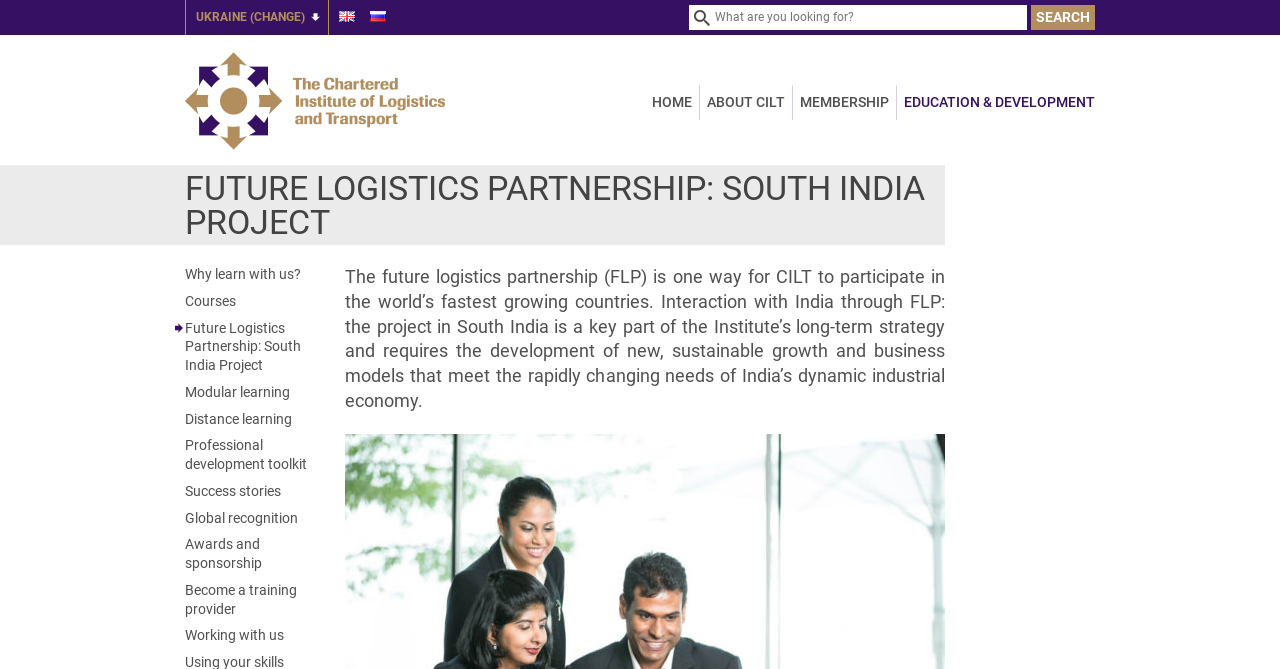Specify the bounding box coordinates of the region I need to click to perform the following instruction: "Go to home page". The coordinates must be four float numbers in the range of 0 to 1, i.e., [left, top, right, bottom].

[0.509, 0.127, 0.546, 0.179]